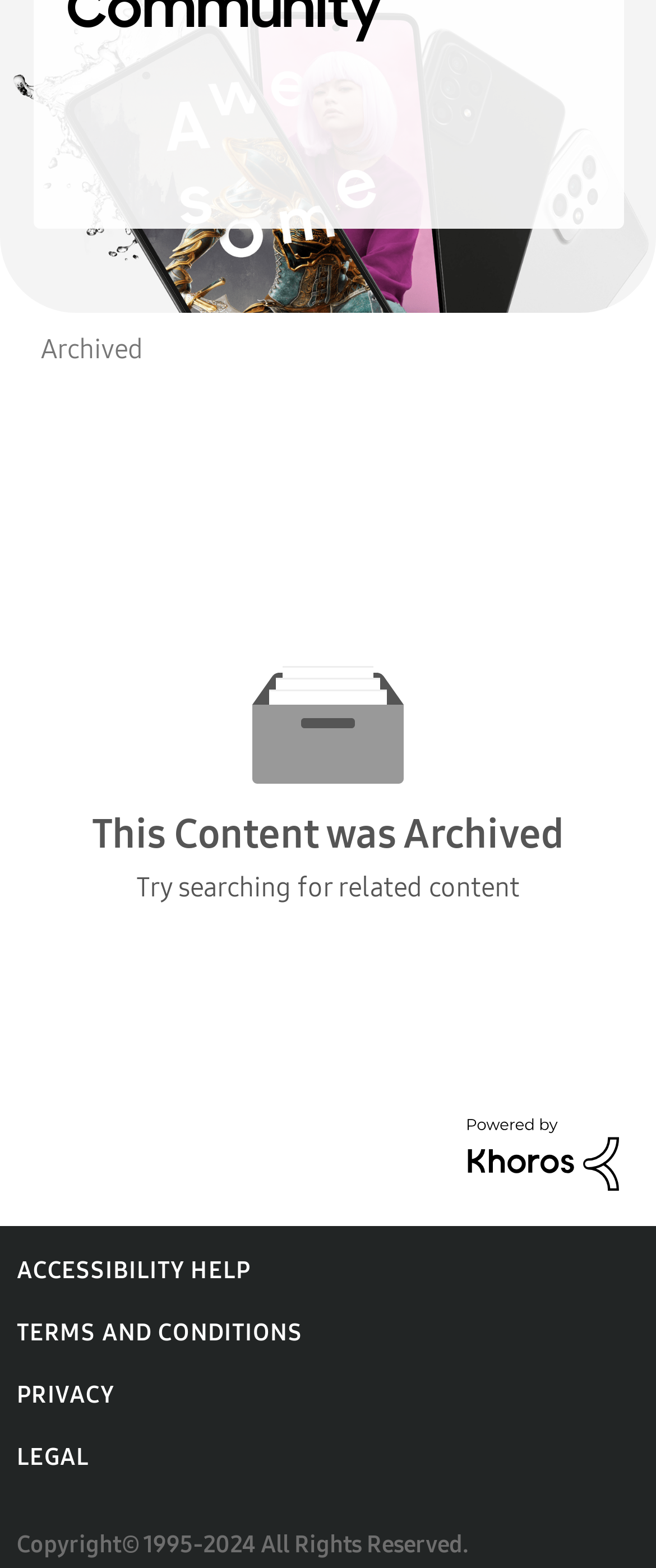From the webpage screenshot, predict the bounding box coordinates (top-left x, top-left y, bottom-right x, bottom-right y) for the UI element described here: Legal

[0.026, 0.92, 0.136, 0.938]